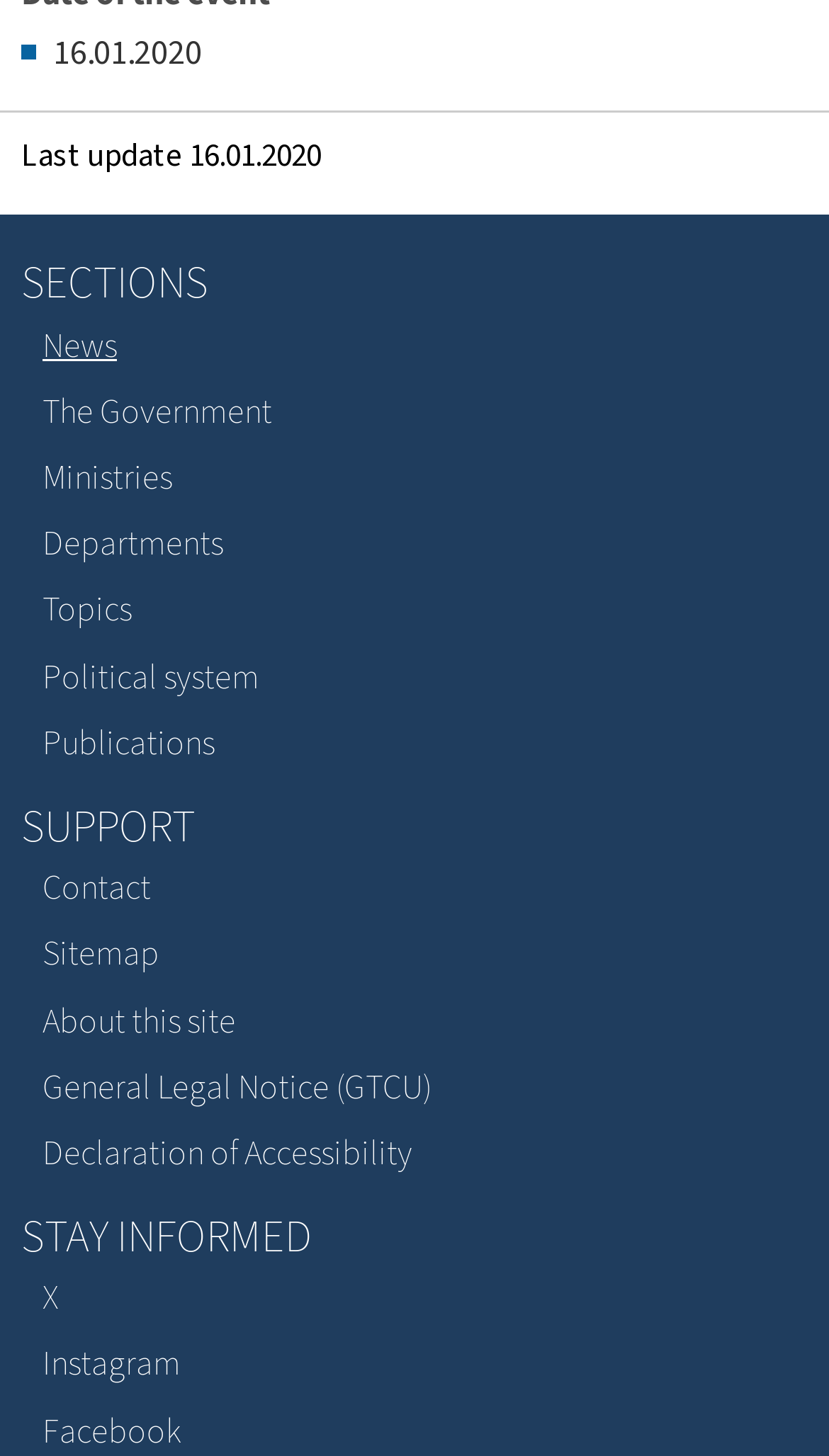Examine the image and give a thorough answer to the following question:
What are the main sections of the website?

The main sections of the website can be found in the navigation menu, which includes links to 'News', 'The Government', 'Ministries', 'Departments', 'Topics', 'Political system', and 'Publications'.